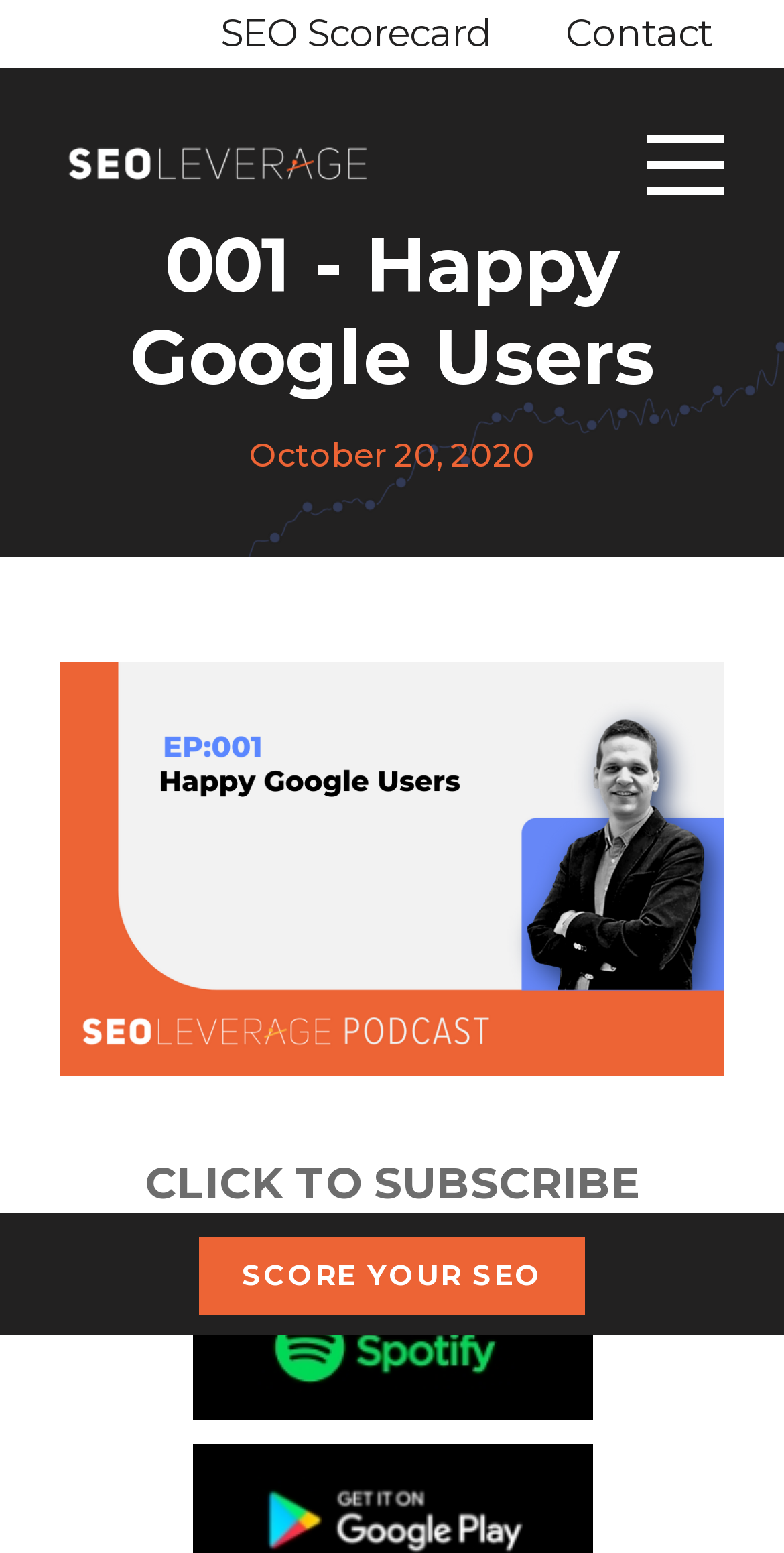Provide a single word or phrase answer to the question: 
What is the date mentioned on the webpage?

October 20, 2020